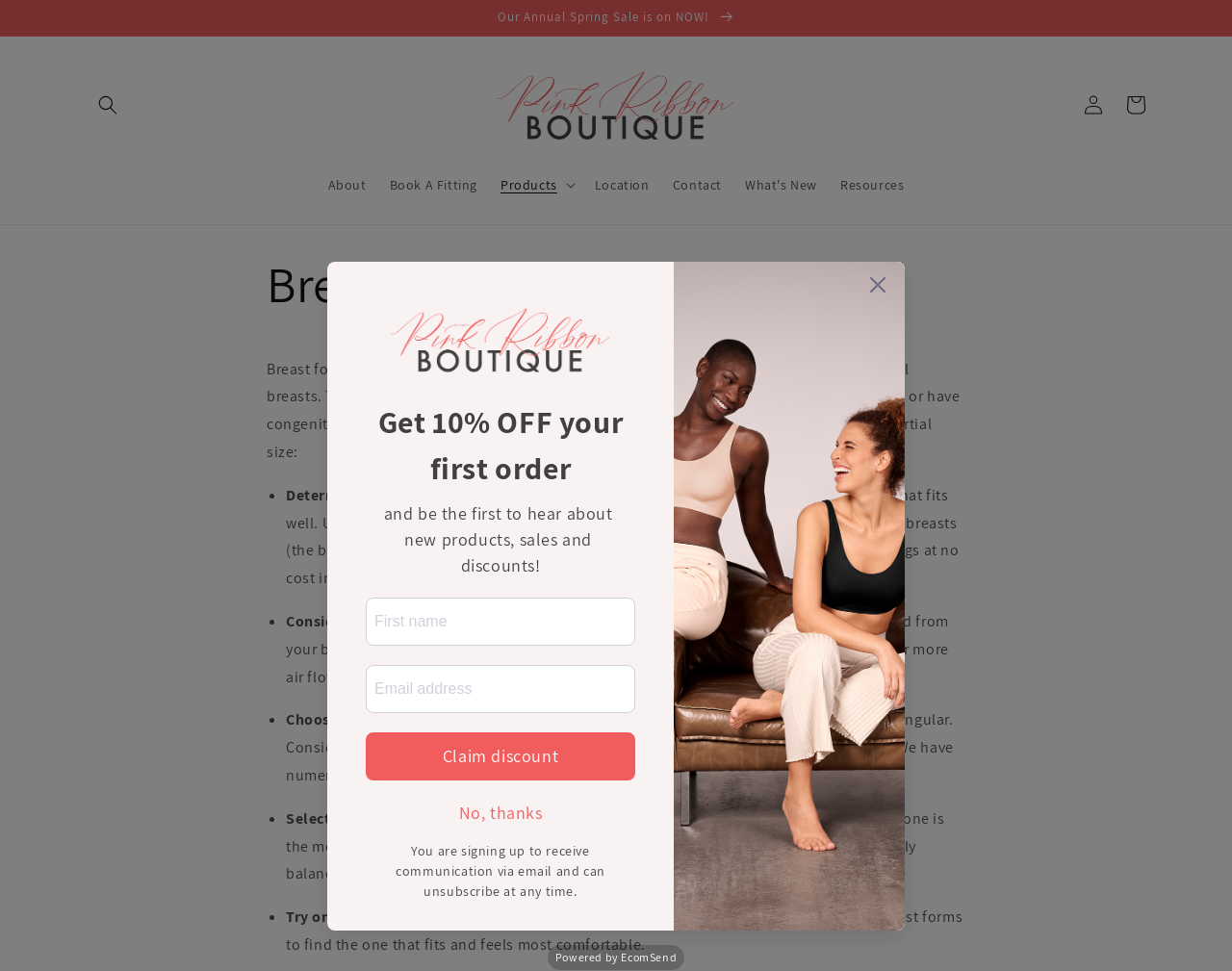Answer briefly with one word or phrase:
What is the purpose of the 'Book A Fitting' link?

Schedule a fitting